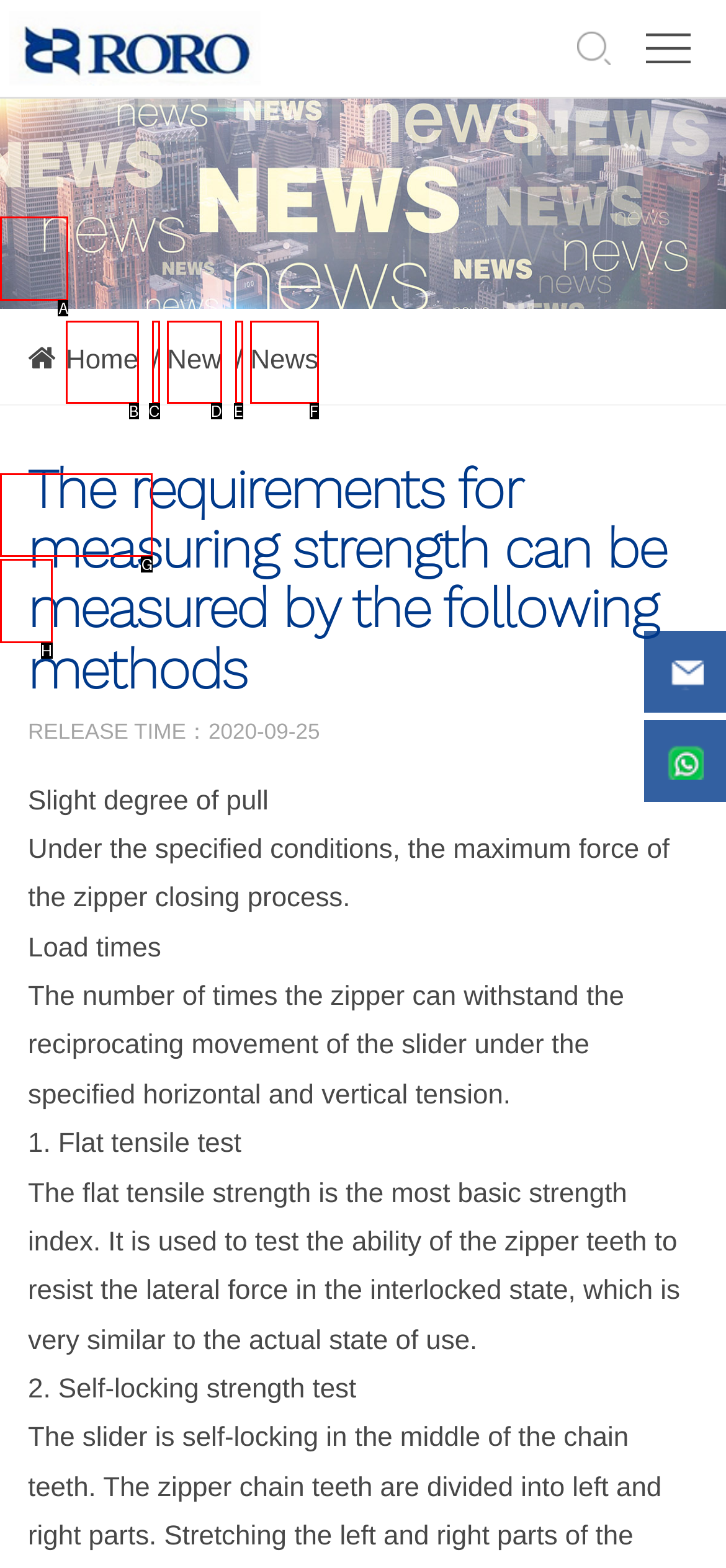Select the correct UI element to complete the task: View the 'Quality Management' page
Please provide the letter of the chosen option.

G